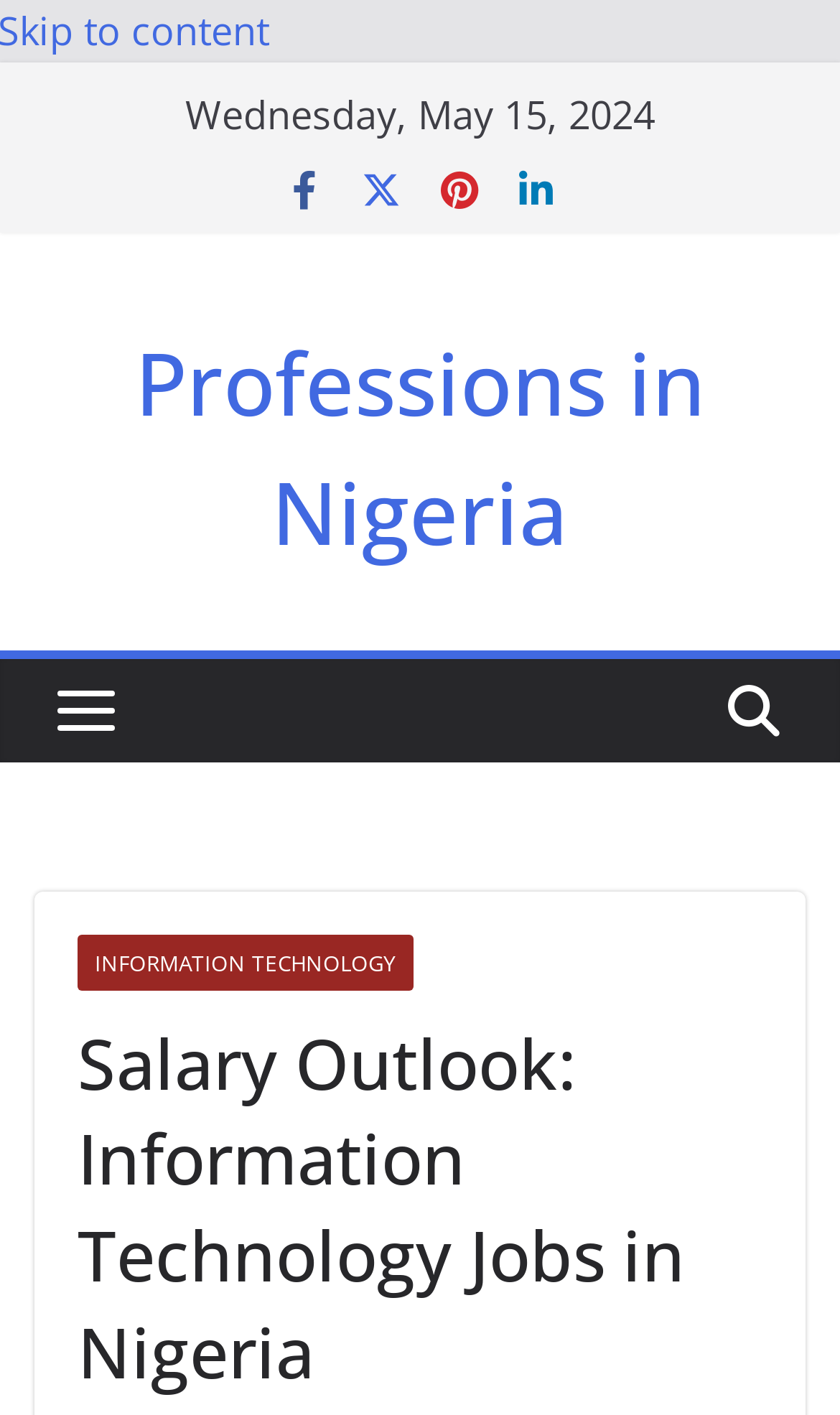Provide a single word or phrase to answer the given question: 
What is the profession category mentioned?

Professions in Nigeria